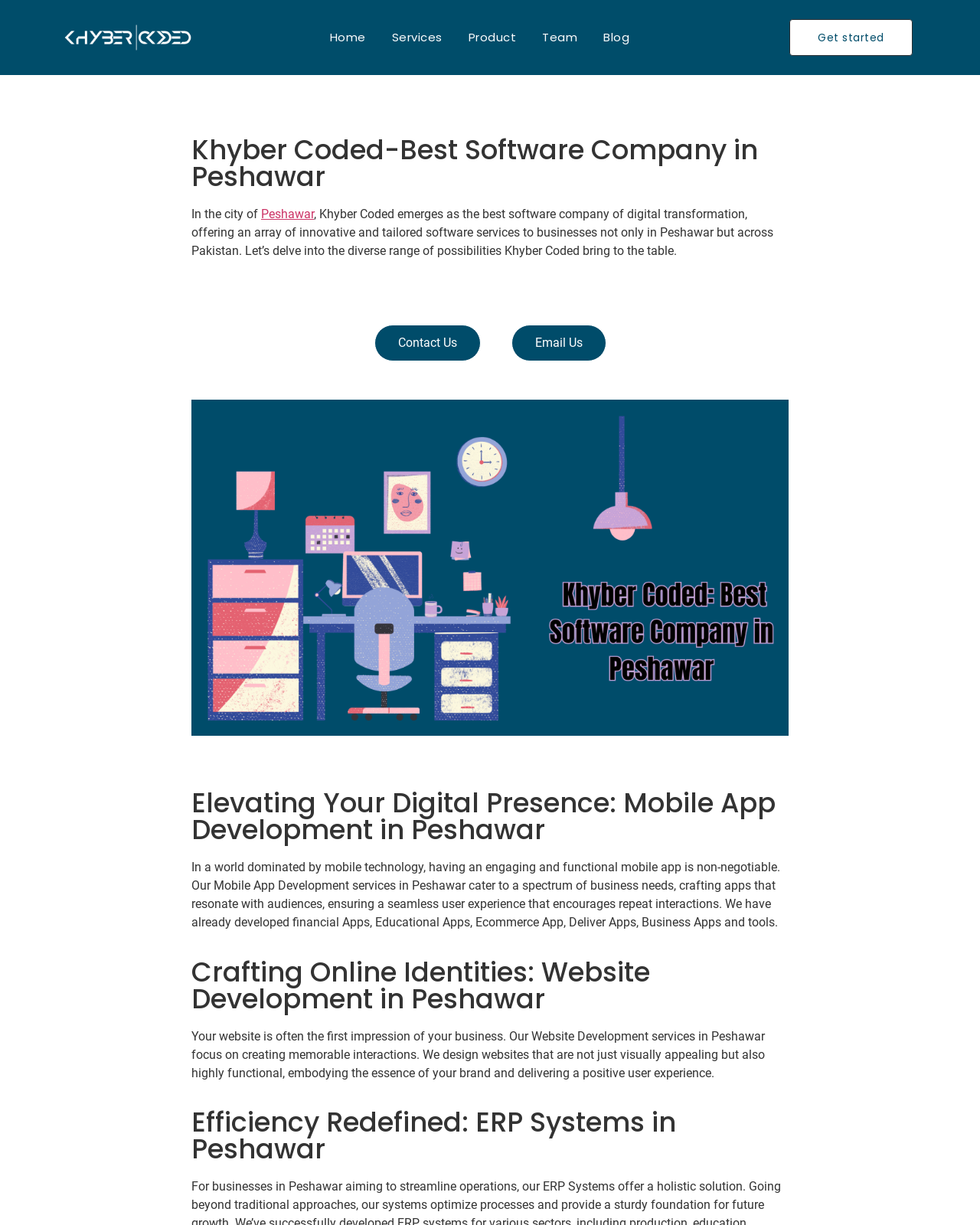Find the bounding box coordinates for the element that must be clicked to complete the instruction: "Read about Mobile App Development in Peshawar". The coordinates should be four float numbers between 0 and 1, indicated as [left, top, right, bottom].

[0.195, 0.644, 0.805, 0.688]